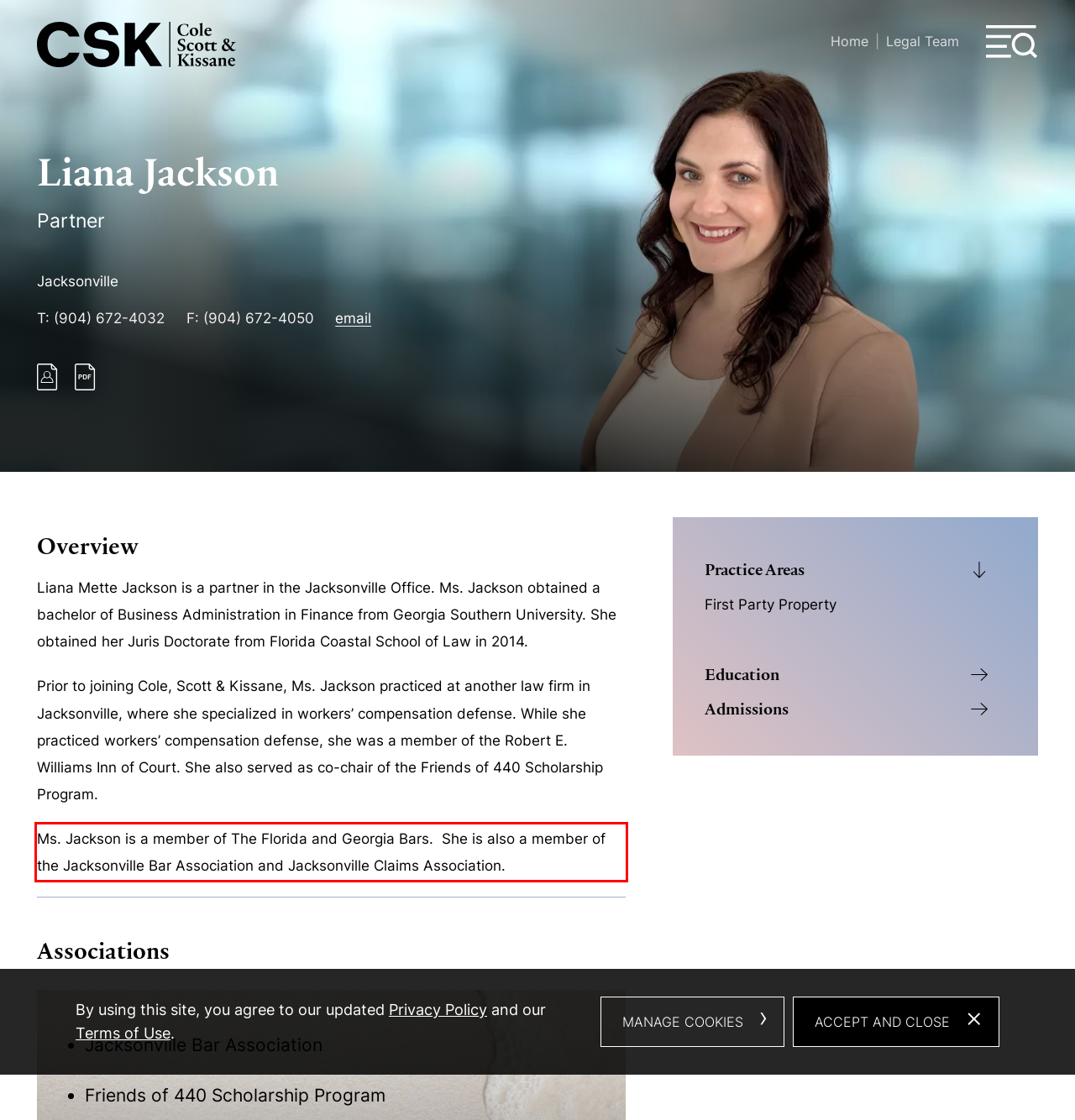Analyze the webpage screenshot and use OCR to recognize the text content in the red bounding box.

Ms. Jackson is a member of The Florida and Georgia Bars. She is also a member of the Jacksonville Bar Association and Jacksonville Claims Association.